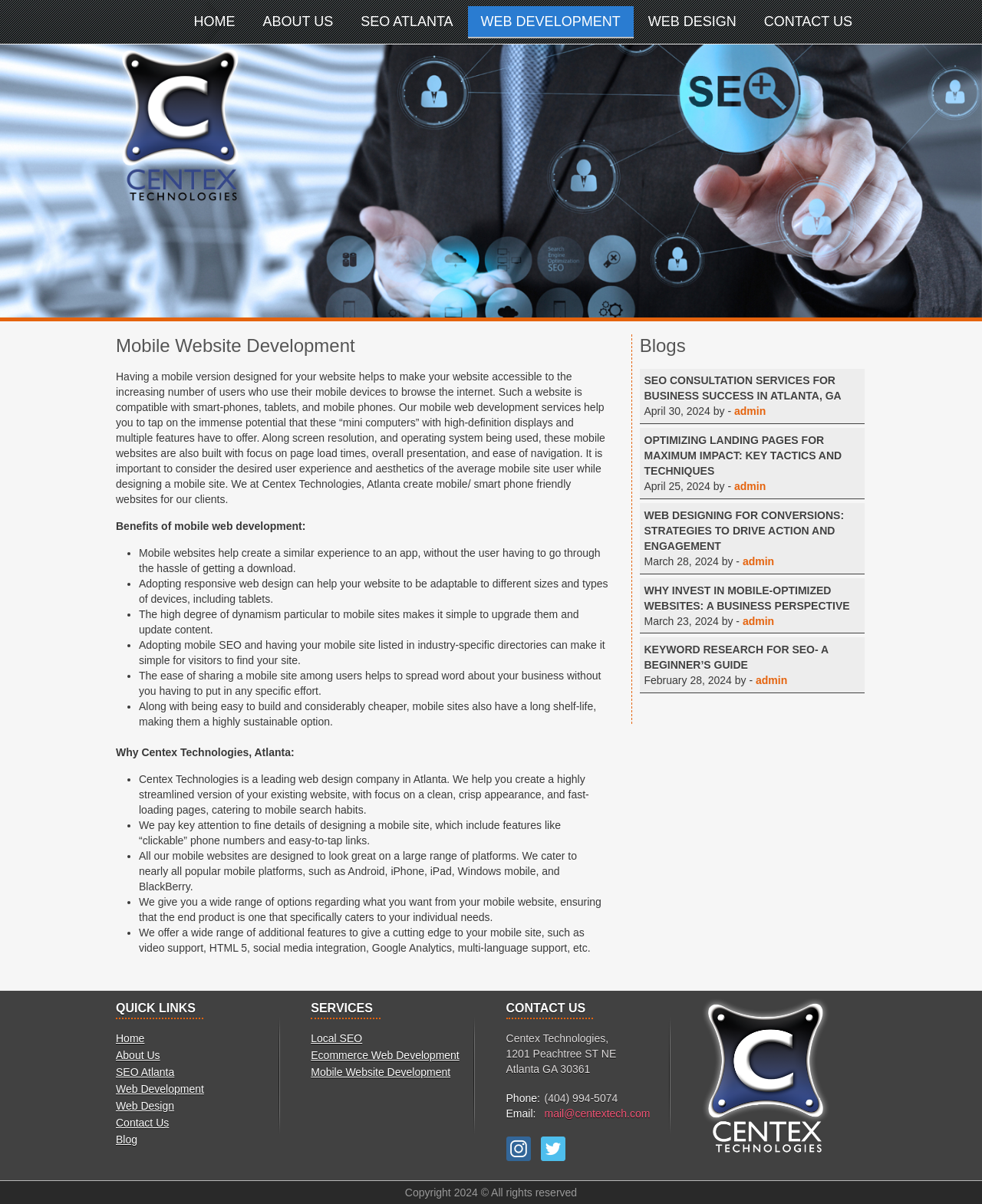Using the information shown in the image, answer the question with as much detail as possible: What is the benefit of mobile web development?

I read the text about mobile web development and found a list of benefits, one of which is that 'Mobile websites help create a similar experience to an app, without the user having to go through the hassle of getting a download'.